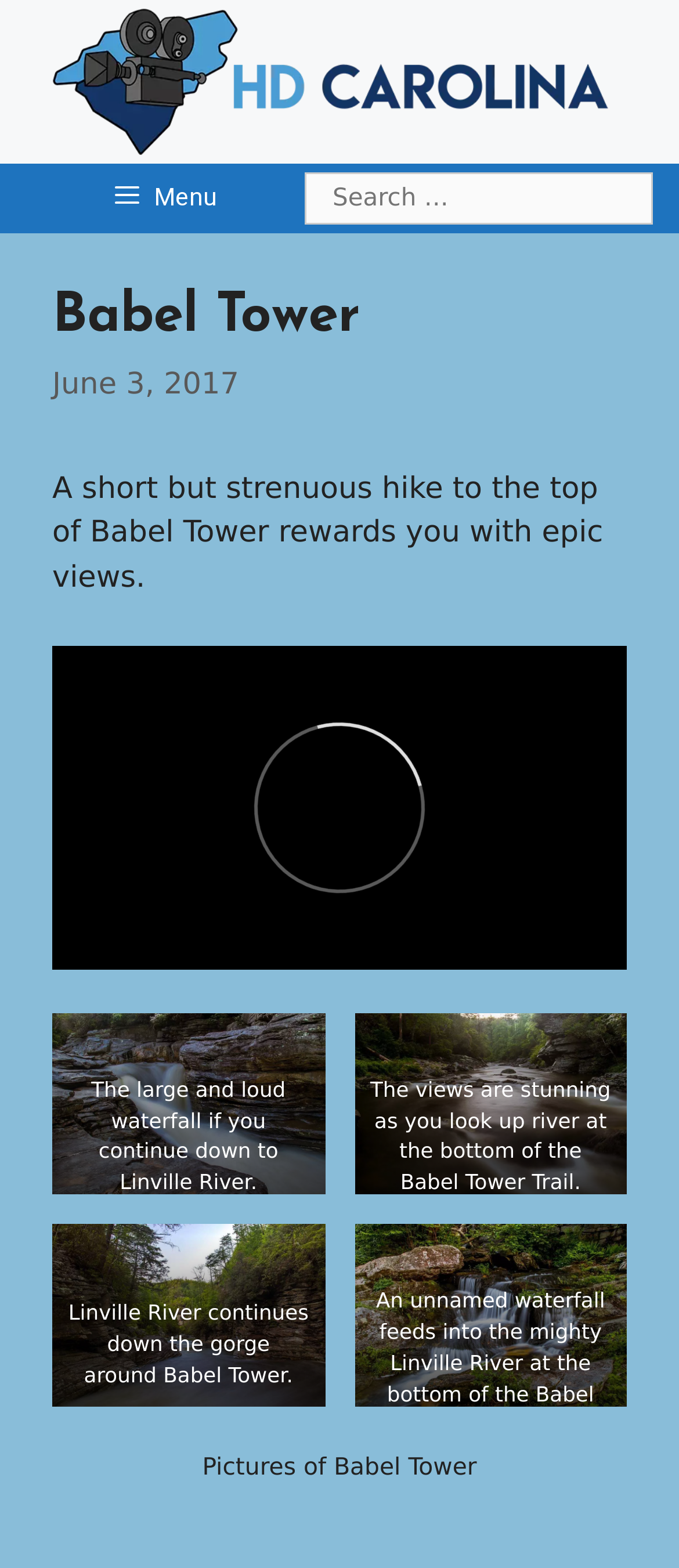What is the reward of hiking to the top of Babel Tower?
Give a comprehensive and detailed explanation for the question.

According to the text 'A short but strenuous hike to the top of Babel Tower rewards you with epic views.', hiking to the top of Babel Tower rewards you with epic views.